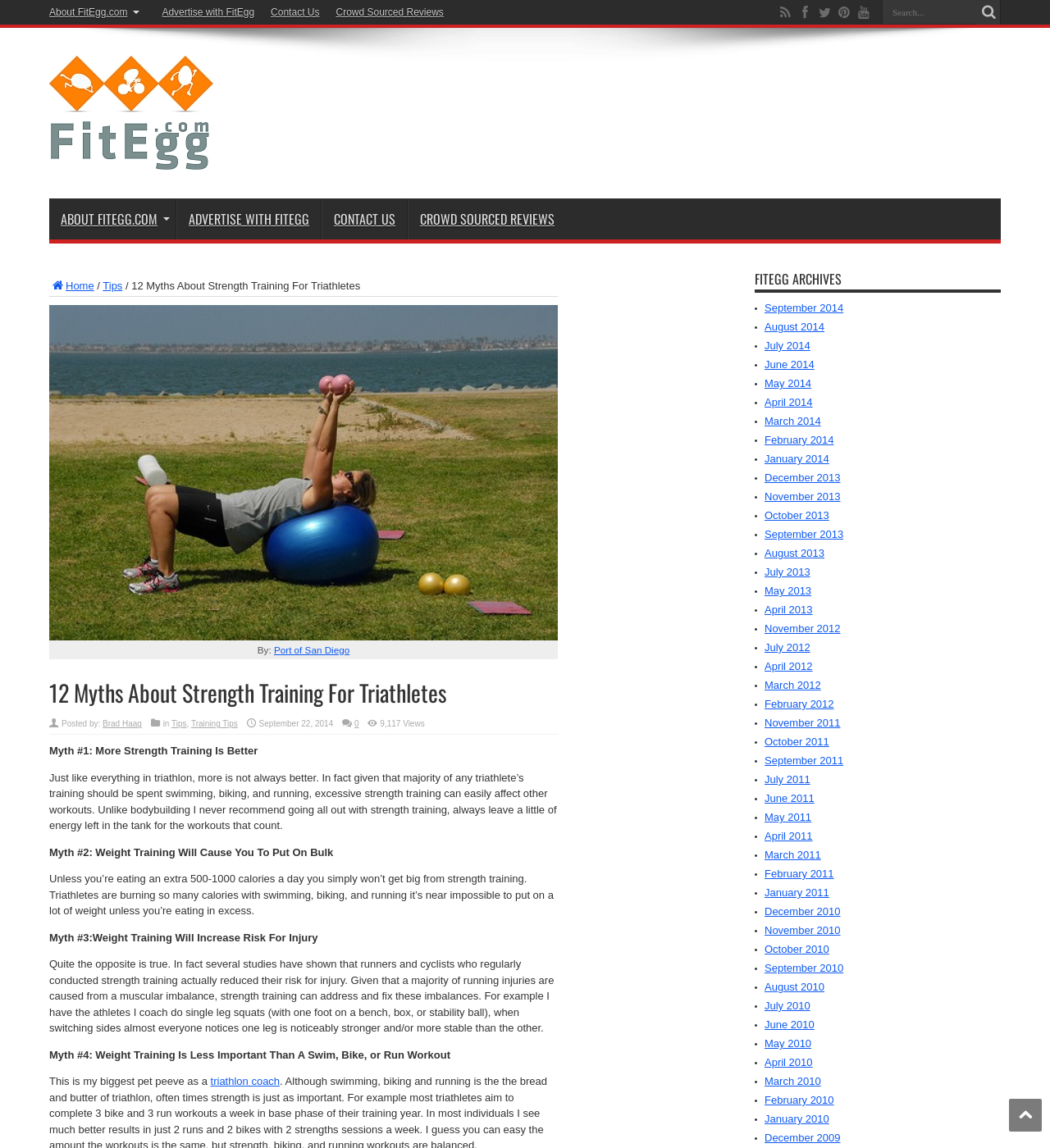How many views does the article have?
Using the visual information, respond with a single word or phrase.

9,117 Views